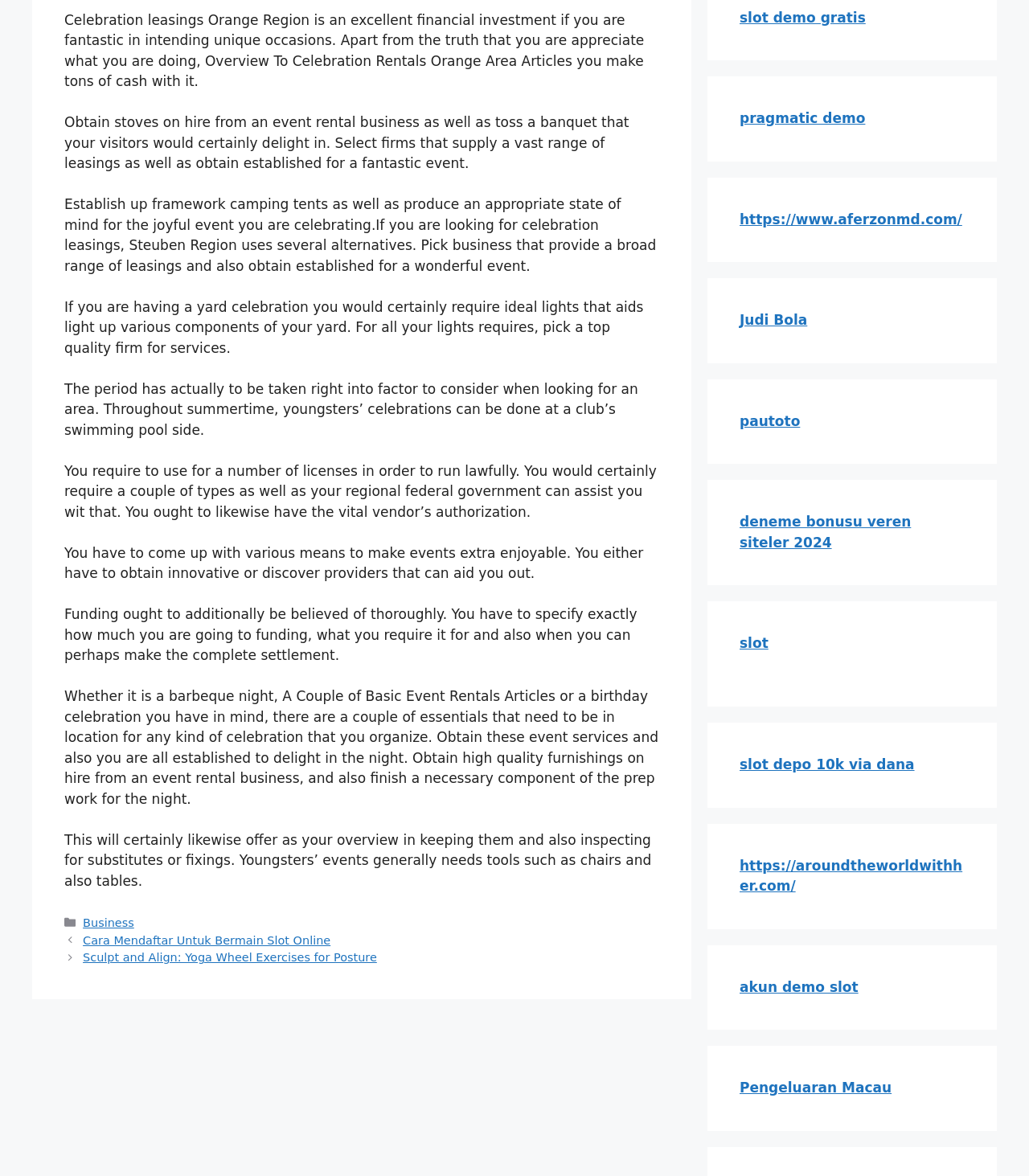Show me the bounding box coordinates of the clickable region to achieve the task as per the instruction: "Explore 'https://www.aferzonmd.com/'".

[0.719, 0.179, 0.935, 0.193]